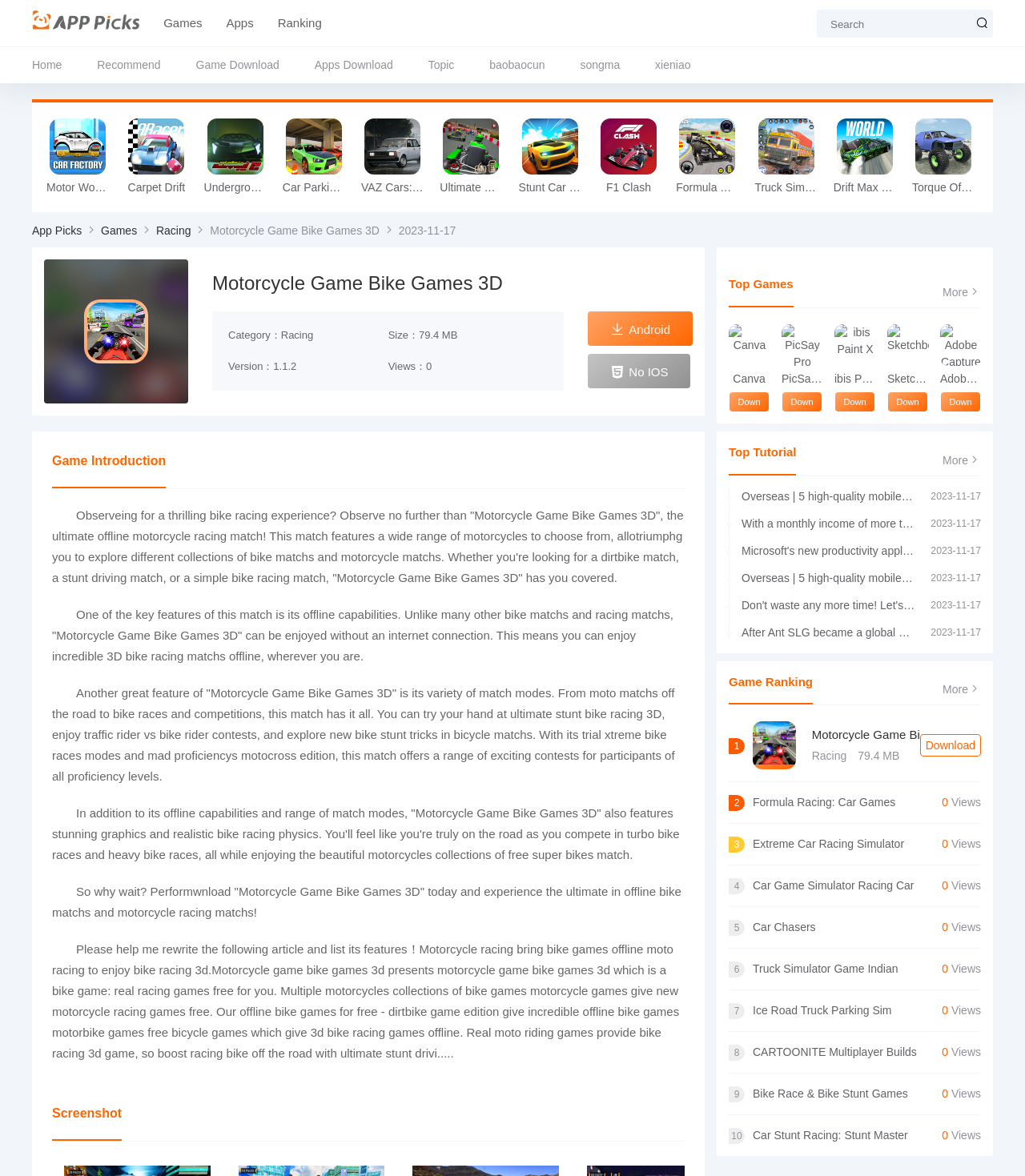Pinpoint the bounding box coordinates of the clickable element needed to complete the instruction: "Search for a game". The coordinates should be provided as four float numbers between 0 and 1: [left, top, right, bottom].

[0.797, 0.008, 0.932, 0.033]